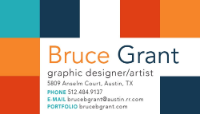Craft a detailed explanation of the image.

This image features a business card for Bruce Grant, a graphic designer and artist based in Austin, Texas. The card showcases a modern and vibrant design, highlighted by a mix of colorful geometric shapes in the background, including shades of teal, red, and orange. Prominently displayed is Bruce Grant's name in a stylish font, followed by his professional title, "graphic designer/artist." 

The card provides essential contact information: his address at 5809 Anselm Court, Austin, TX, along with his phone number (512-484-9137), an email address (brucebgrant@austin.rr.com), and a link to his portfolio (brucegrant.com). This visually striking design effectively communicates his artistic identity while ensuring potential clients have all the necessary details to contact him.